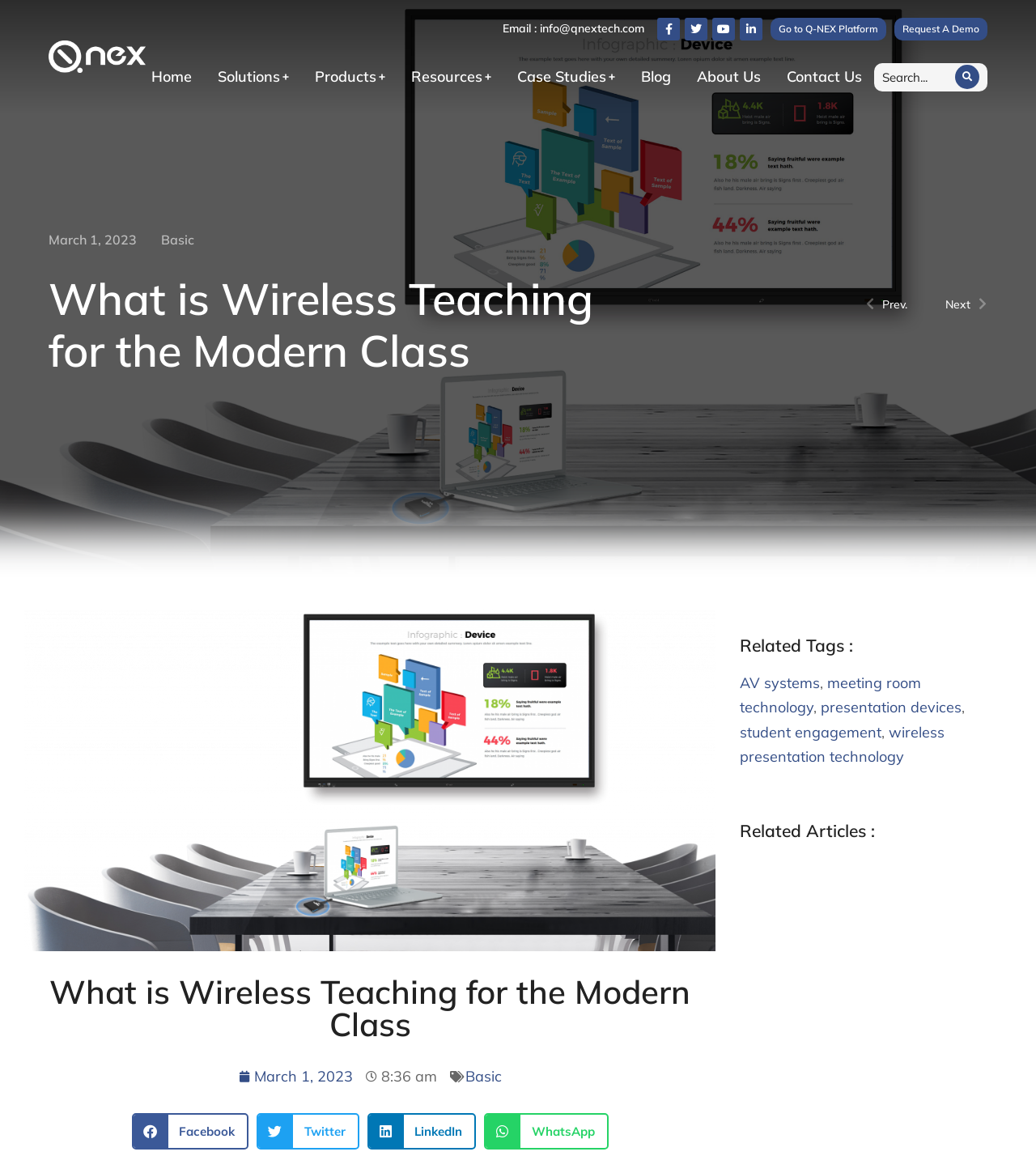Locate the bounding box coordinates of the element that should be clicked to fulfill the instruction: "Search for something".

[0.844, 0.054, 0.953, 0.079]